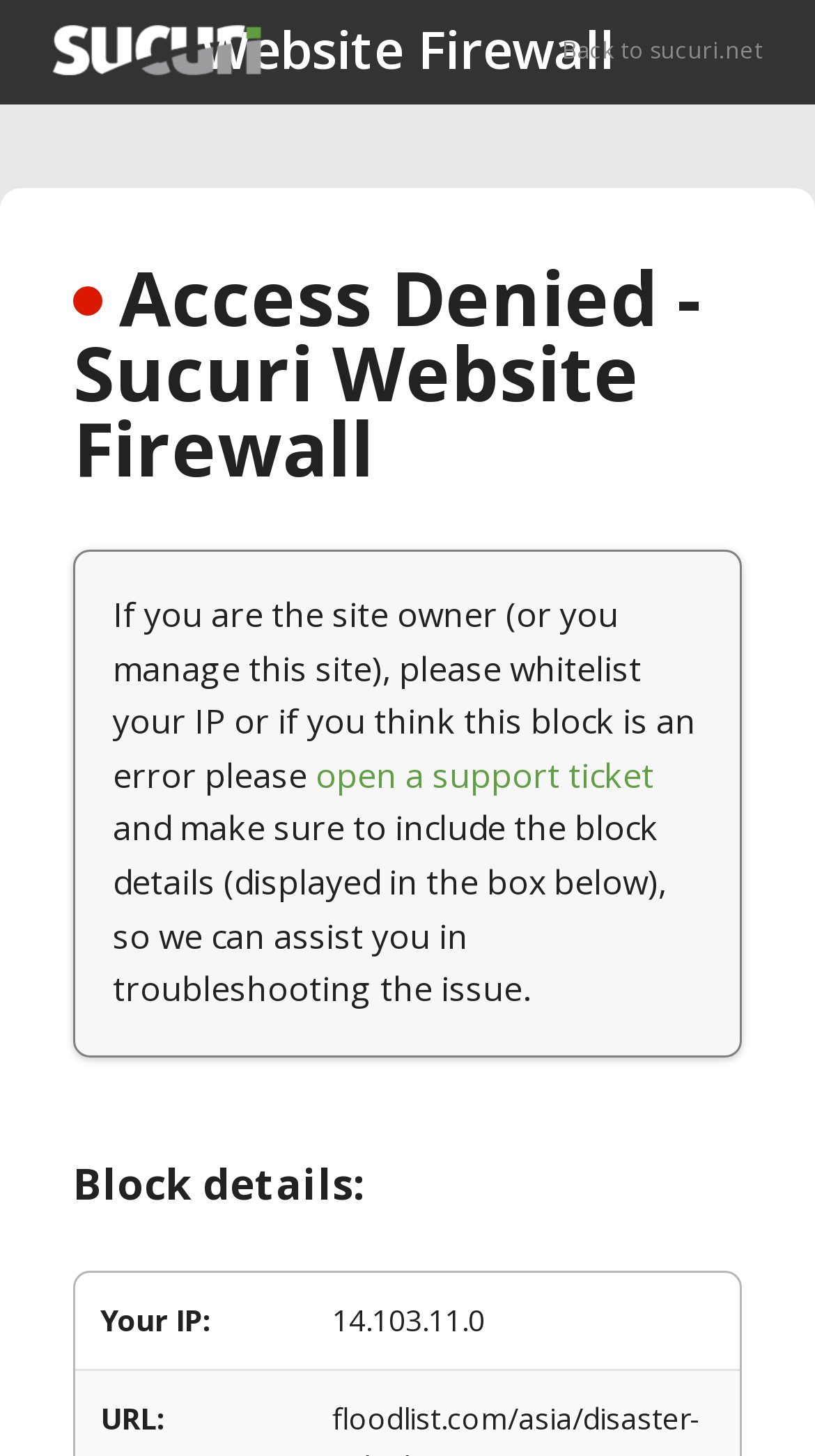What should the site owner include when opening a support ticket?
Based on the image, answer the question with as much detail as possible.

According to the webpage, when opening a support ticket, the site owner should include the block details, which are displayed in the box below the paragraph, as mentioned in the instructions.